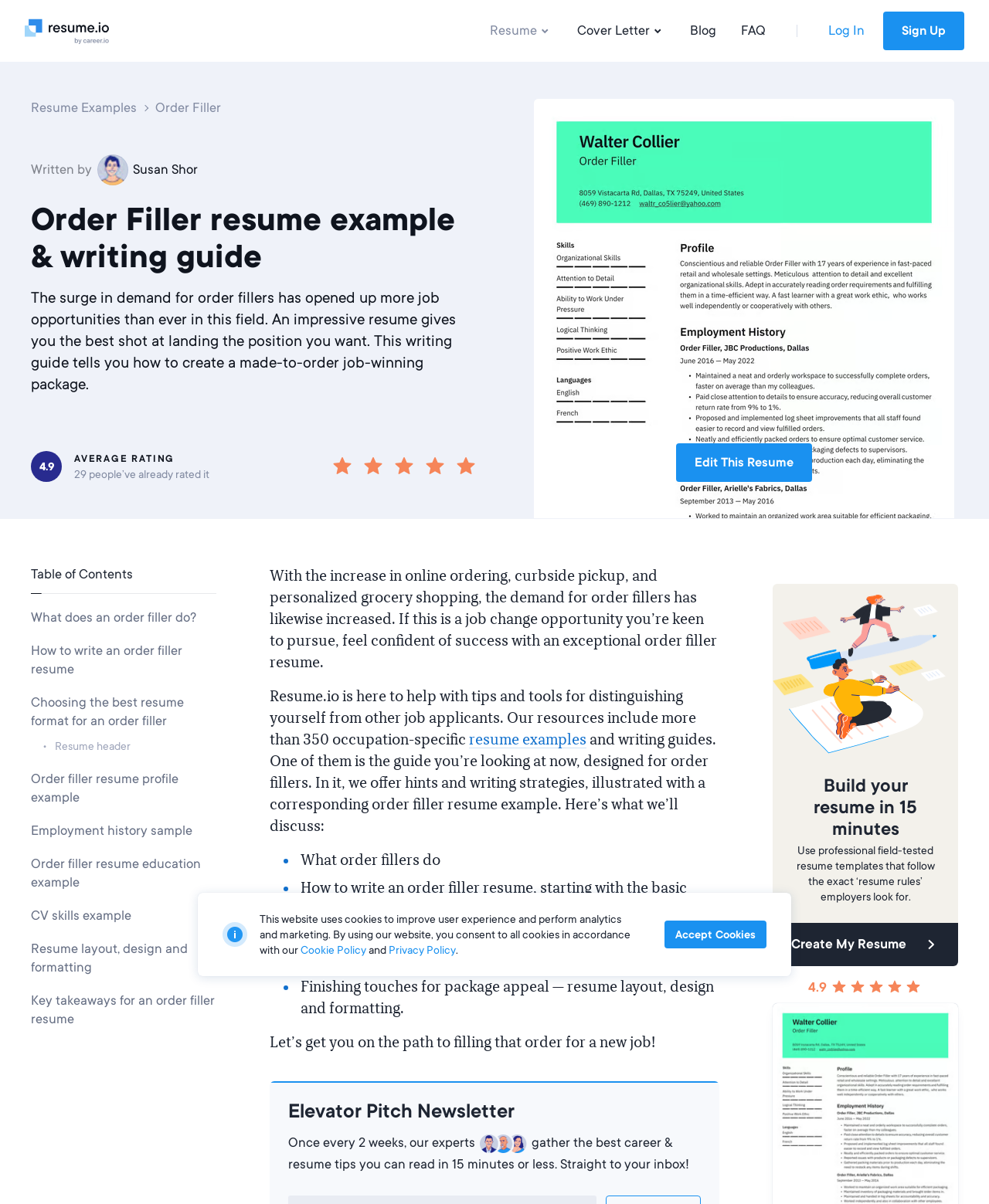Identify the bounding box for the described UI element. Provide the coordinates in (top-left x, top-left y, bottom-right x, bottom-right y) format with values ranging from 0 to 1: Order filler resume profile example

[0.031, 0.641, 0.18, 0.668]